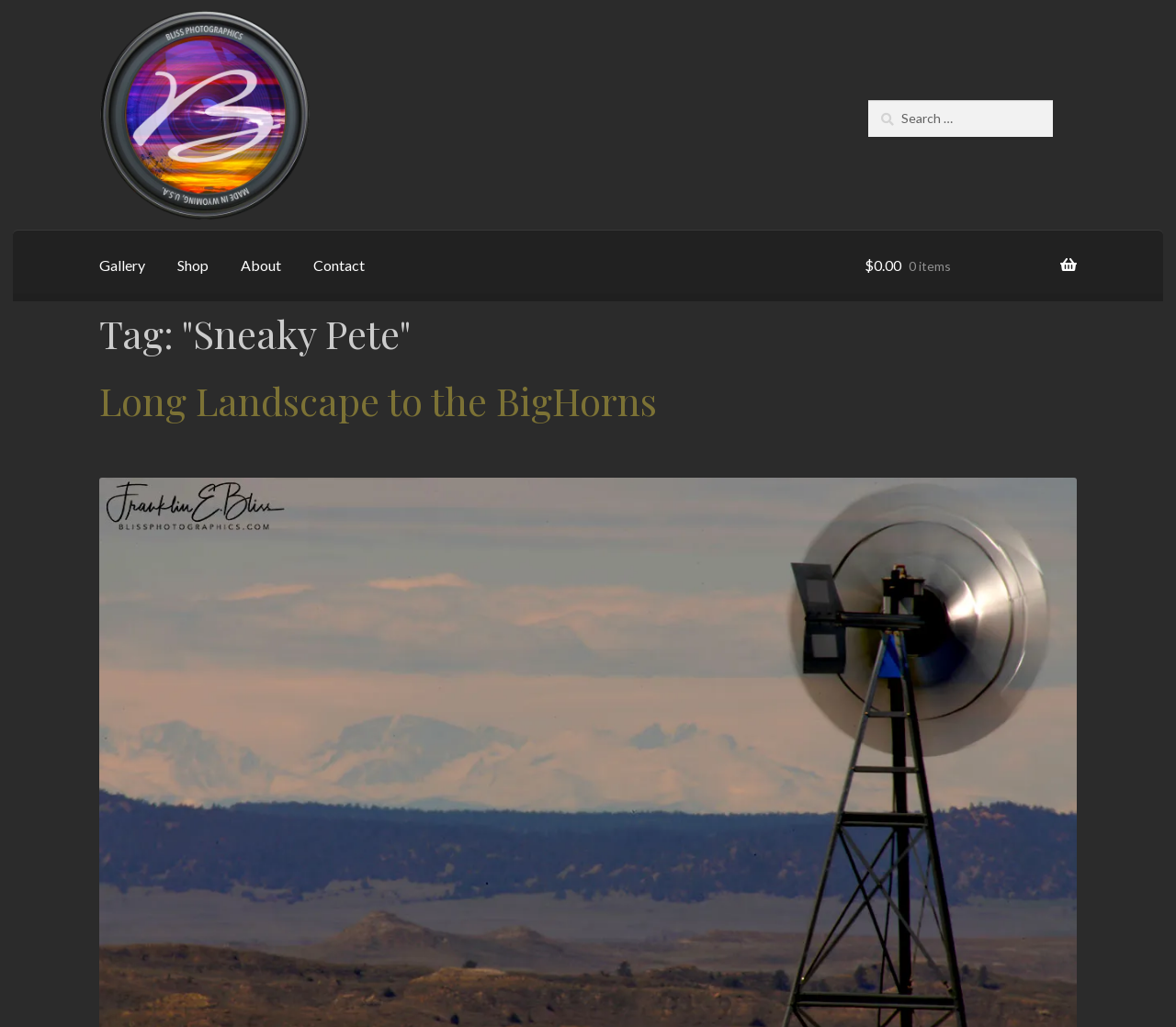What is the text of the webpage's headline?

Tag: "Sneaky Pete"